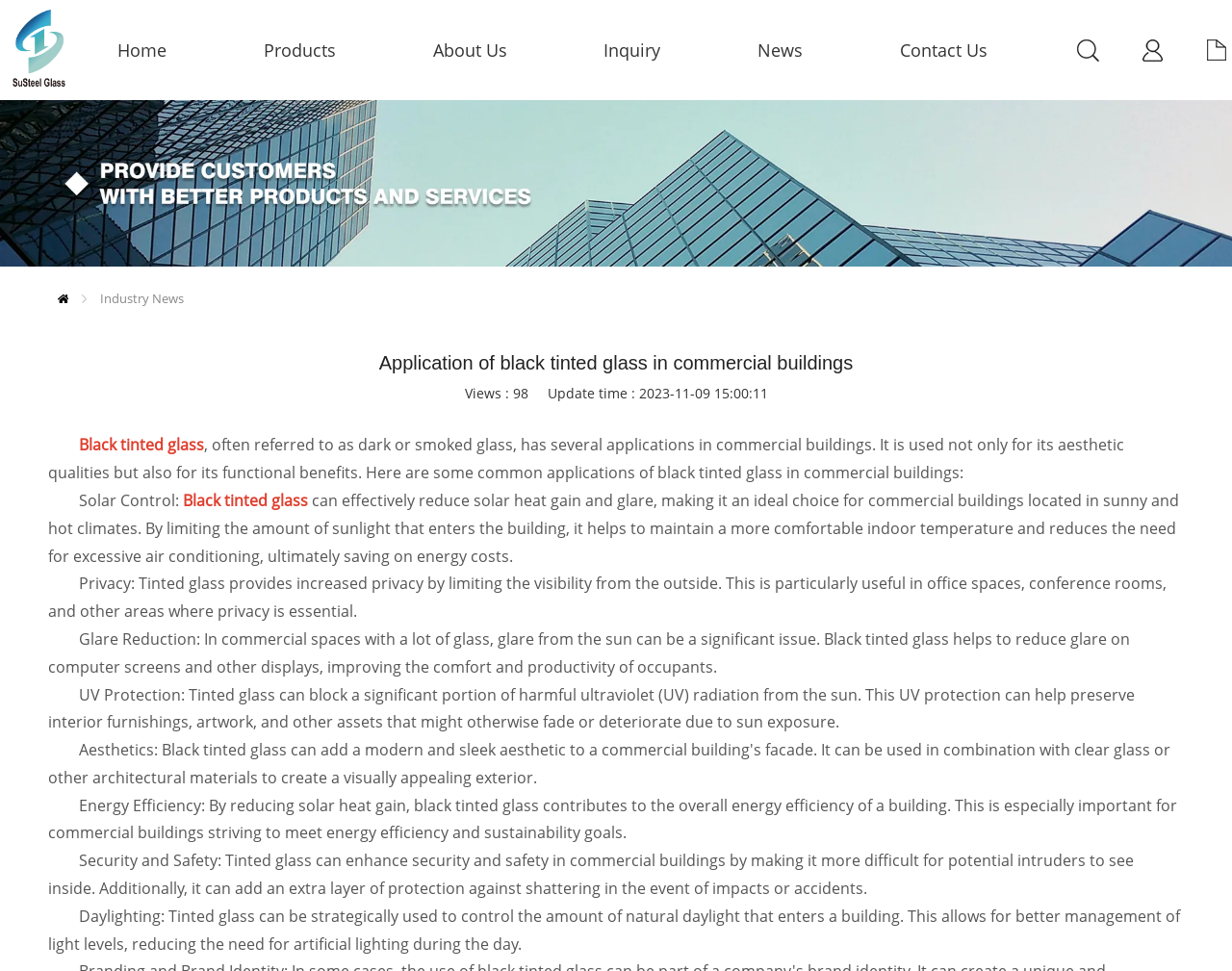Can you find the bounding box coordinates for the element that needs to be clicked to execute this instruction: "Check the 'News' section"? The coordinates should be given as four float numbers between 0 and 1, i.e., [left, top, right, bottom].

[0.615, 0.0, 0.652, 0.103]